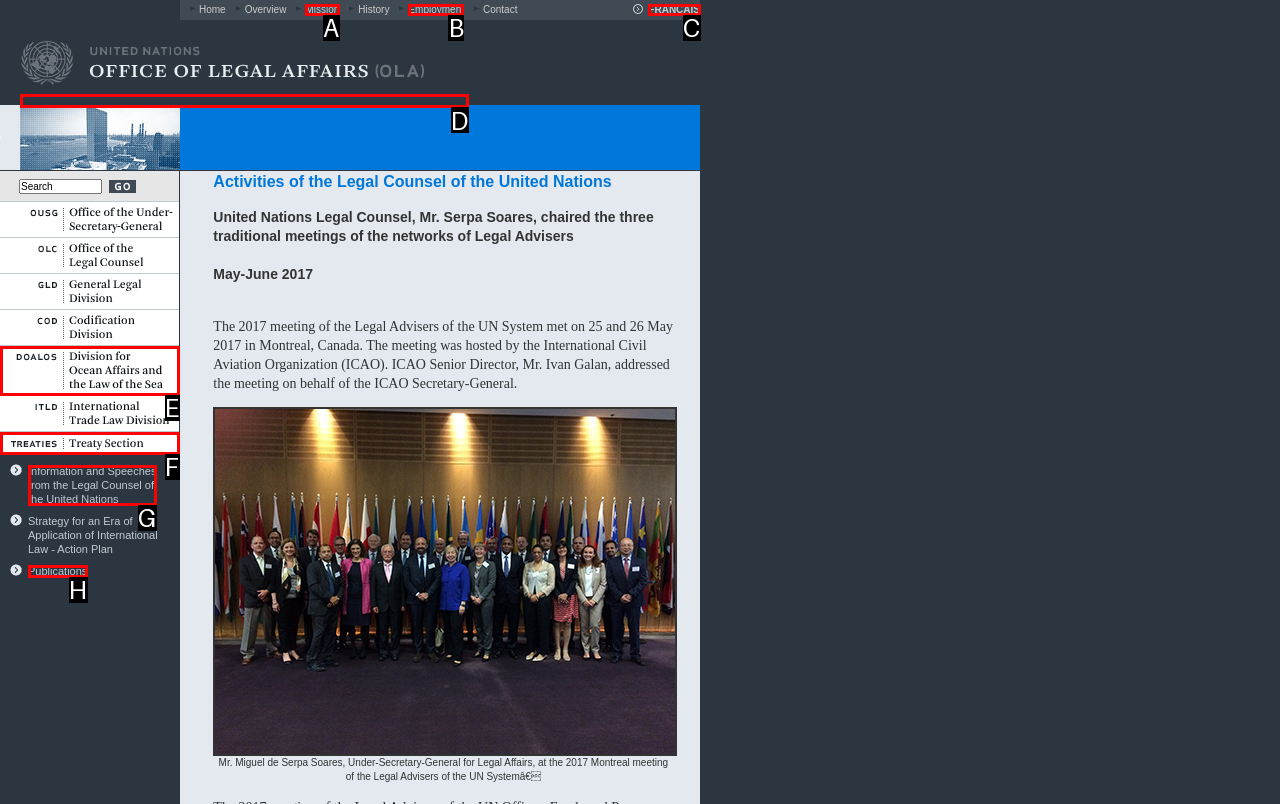Given the task: Click the United Nations - Office of Legal Affairs link, point out the letter of the appropriate UI element from the marked options in the screenshot.

D